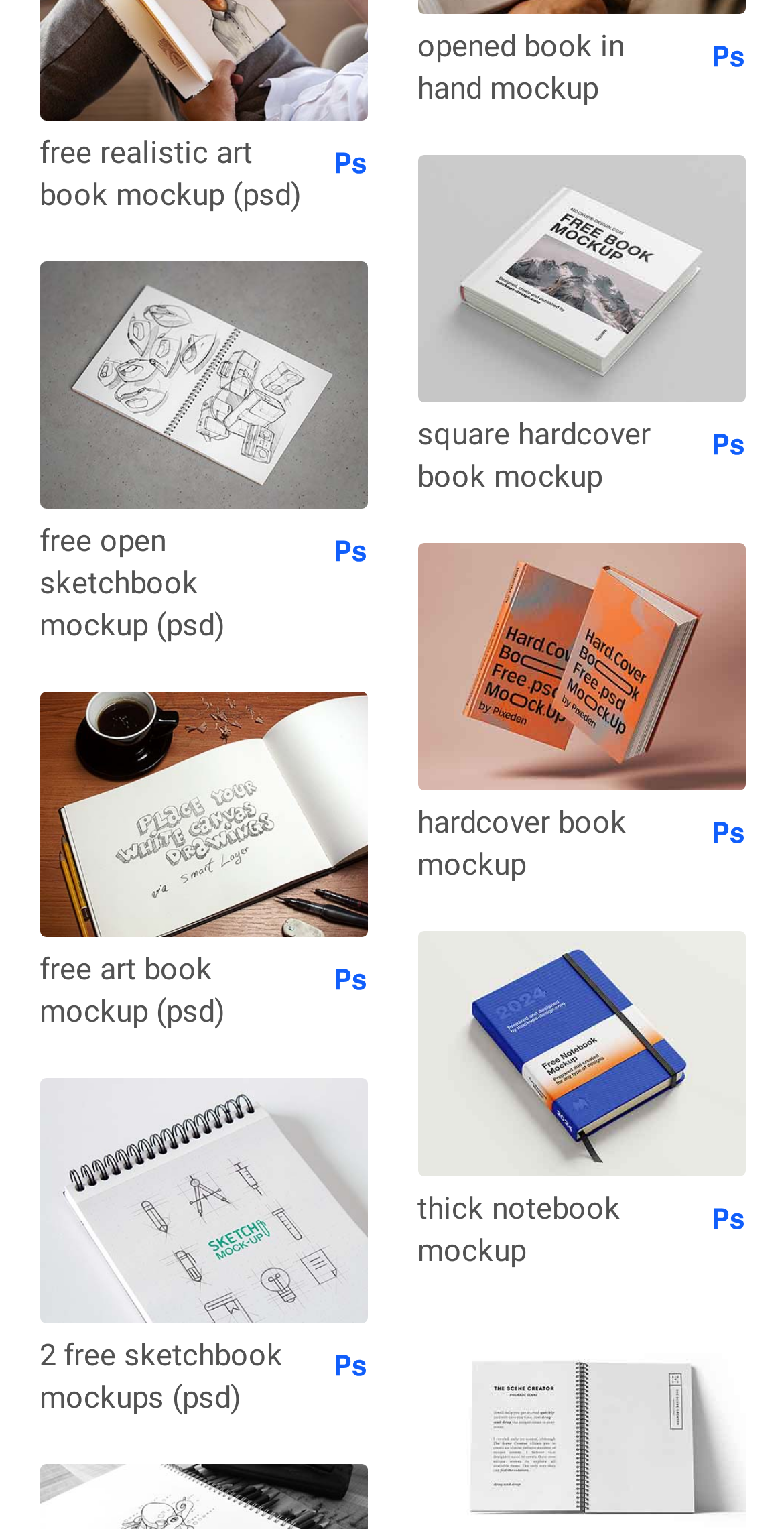Find the bounding box coordinates of the UI element according to this description: "parent_node: hardcover book mockup".

[0.532, 0.355, 0.95, 0.521]